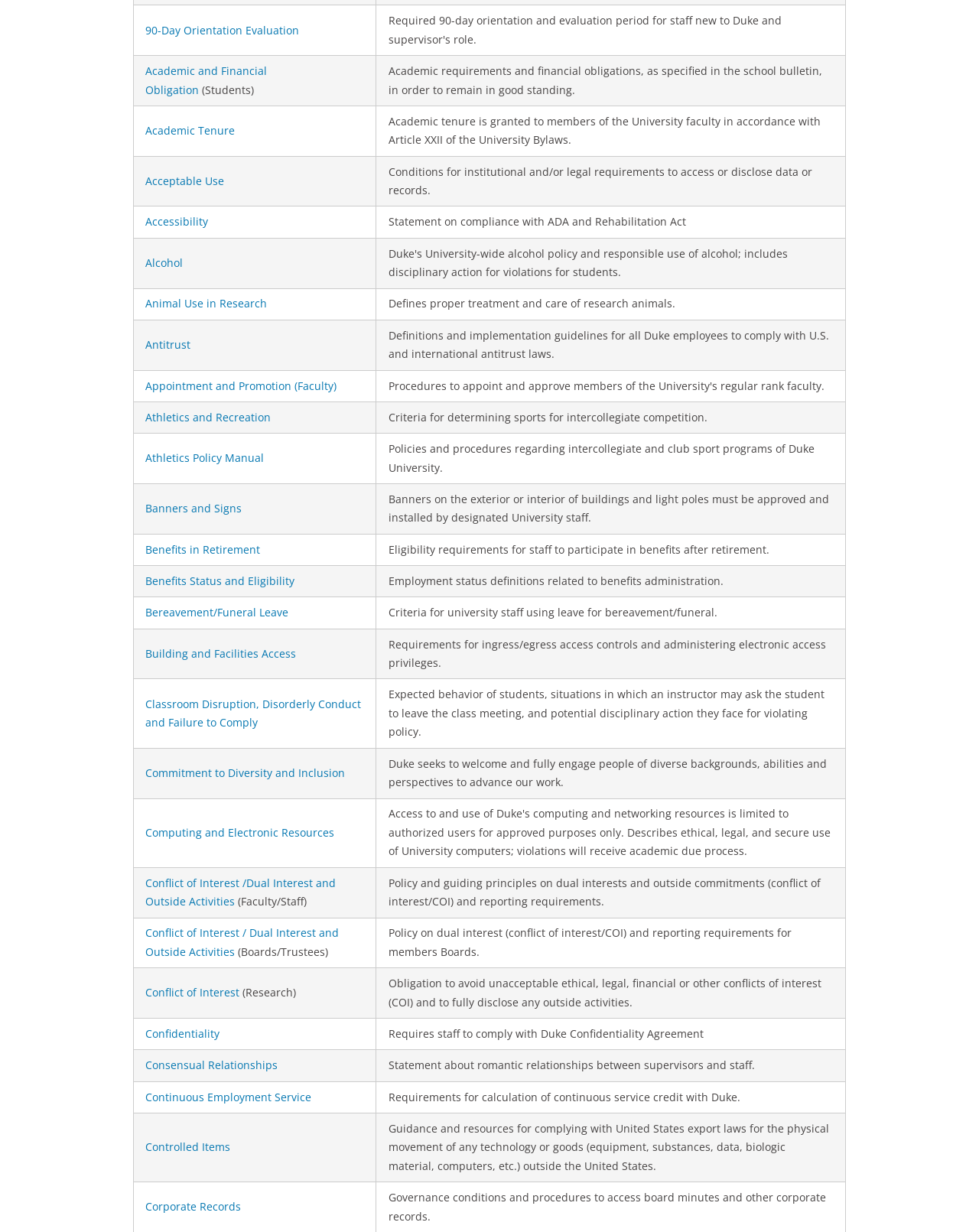Locate the bounding box of the UI element with the following description: "Computing and Electronic Resources".

[0.149, 0.67, 0.342, 0.682]